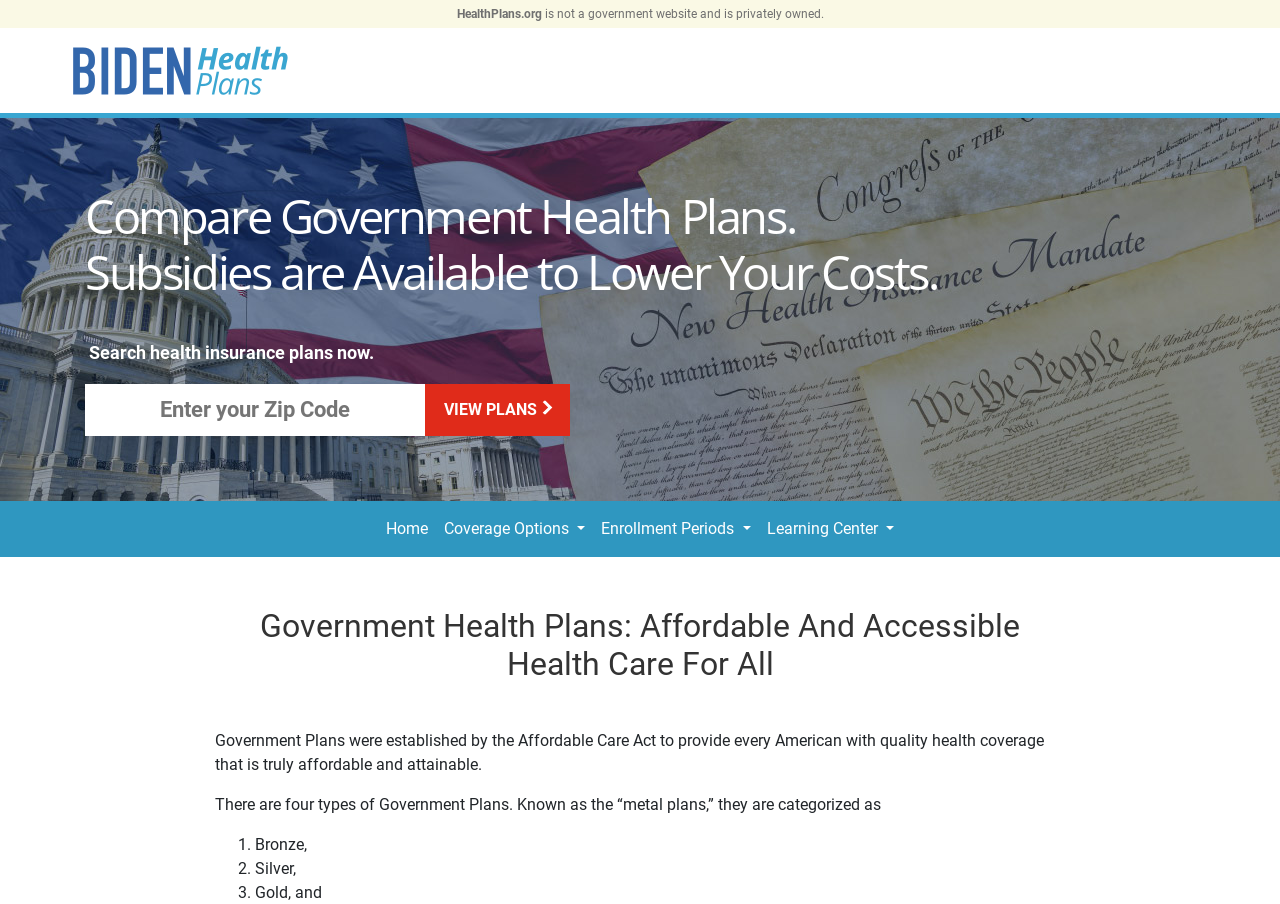How many menu options are available in the top navigation?
Look at the image and answer the question using a single word or phrase.

4